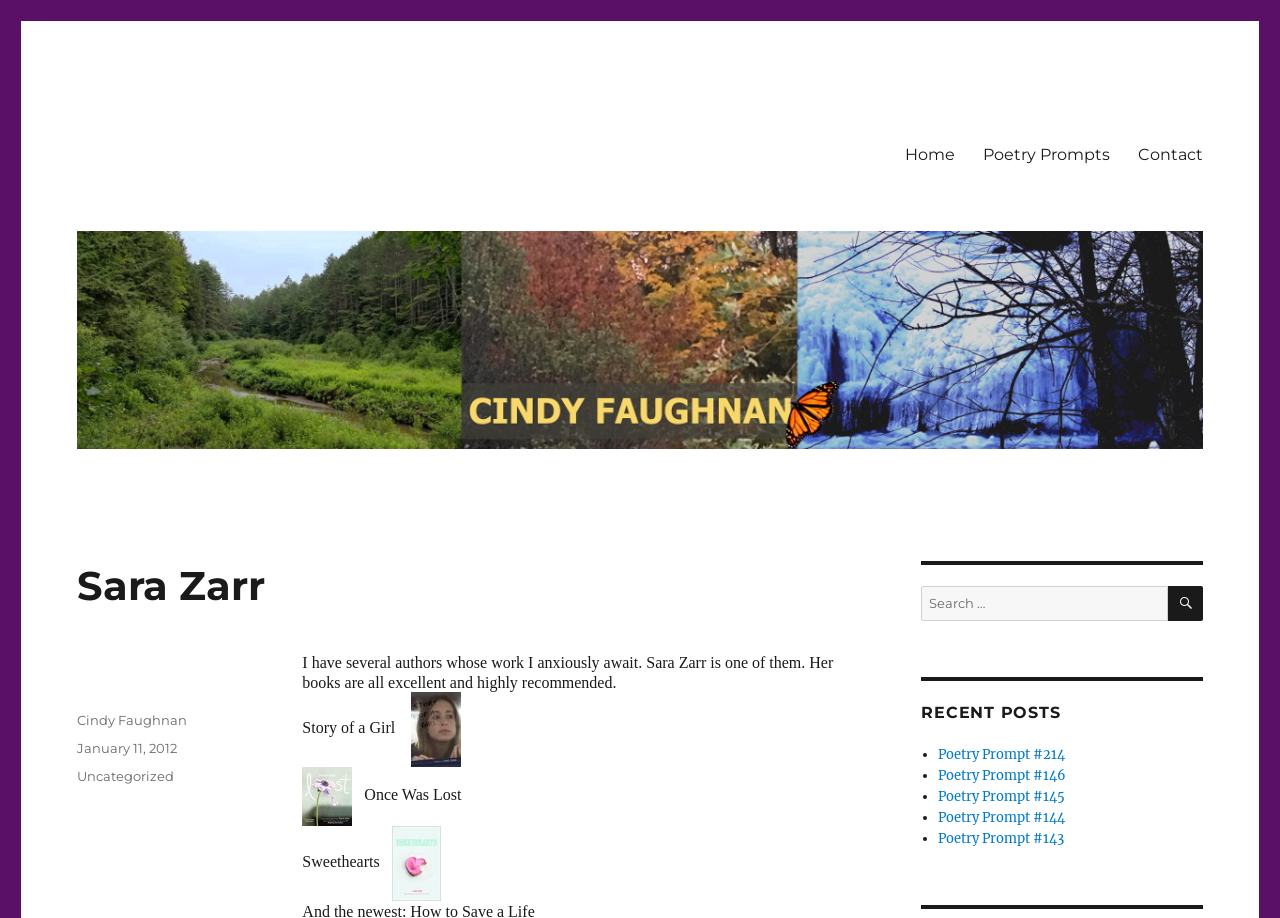What is the author's name mentioned in the footer?
Please give a detailed answer to the question using the information shown in the image.

I found the author's name by looking at the footer section of the webpage, where it says 'Author' followed by a link to 'Cindy Faughnan'.